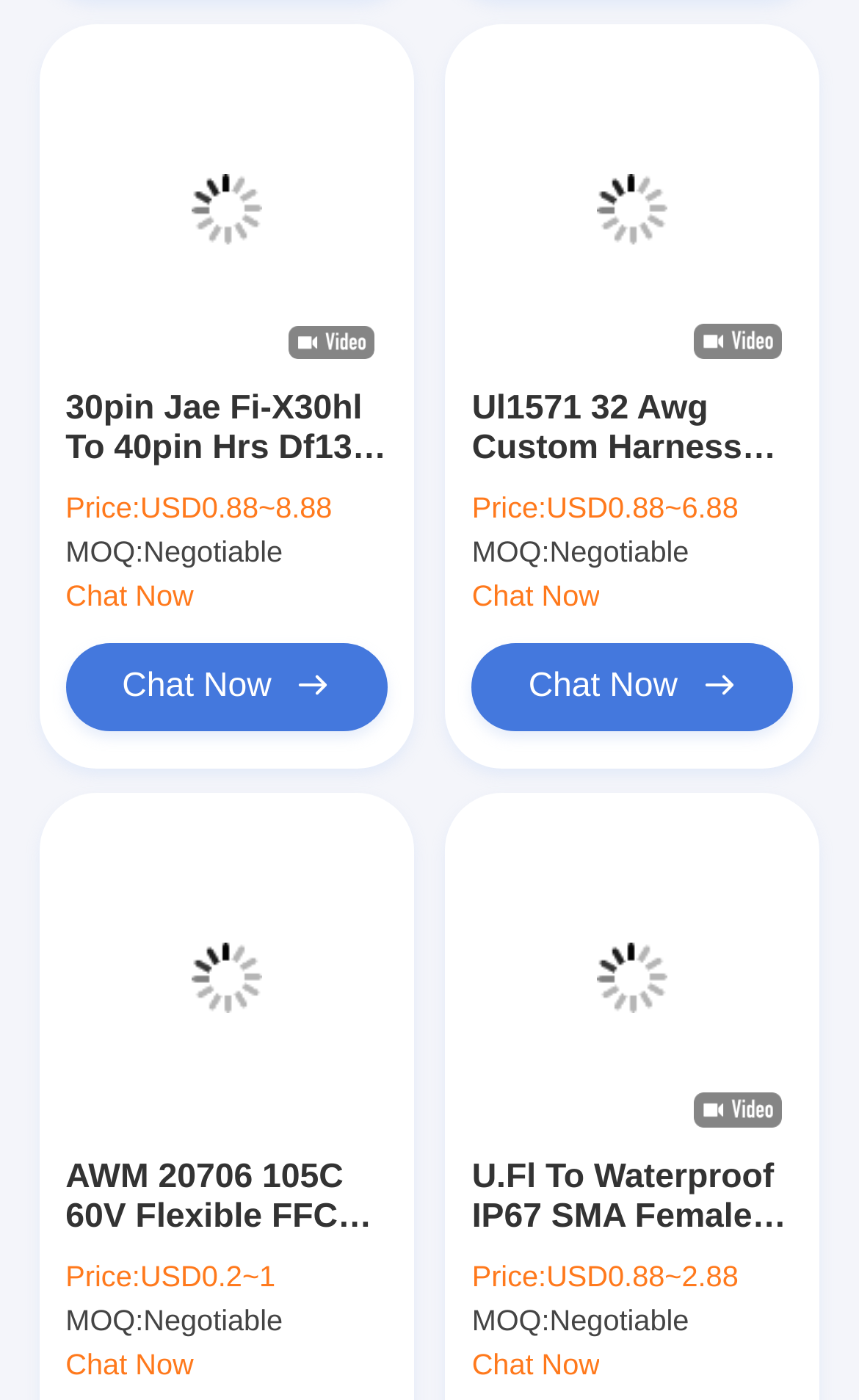Could you determine the bounding box coordinates of the clickable element to complete the instruction: "Click on the 'Home' link"? Provide the coordinates as four float numbers between 0 and 1, i.e., [left, top, right, bottom].

[0.075, 0.176, 0.925, 0.245]